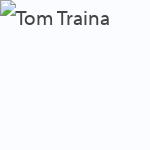Offer a meticulous description of the image.

The image features Tom Traina, who emphasizes the importance of viewing Building Information Modeling (BIM) correctly in the construction industry. He asserts that BIM should be understood as Building Information Management, highlighting it as a philosophical approach rather than just a technological tool. According to Traina, the emphasis on management improves efficiency and accuracy in project status, provided that sound processes are in place. 

This perspective reflects evolving trends in construction technology, including mentions of advanced concepts like automation, artificial intelligence, and Autodesk's initiatives like Project Quantum, which aim to unify project data and enhance collaboration among architects and engineers. Traina's insights suggest a transformative shift in how construction projects are approached, focusing on leveraging technology to improve productivity and outcomes.